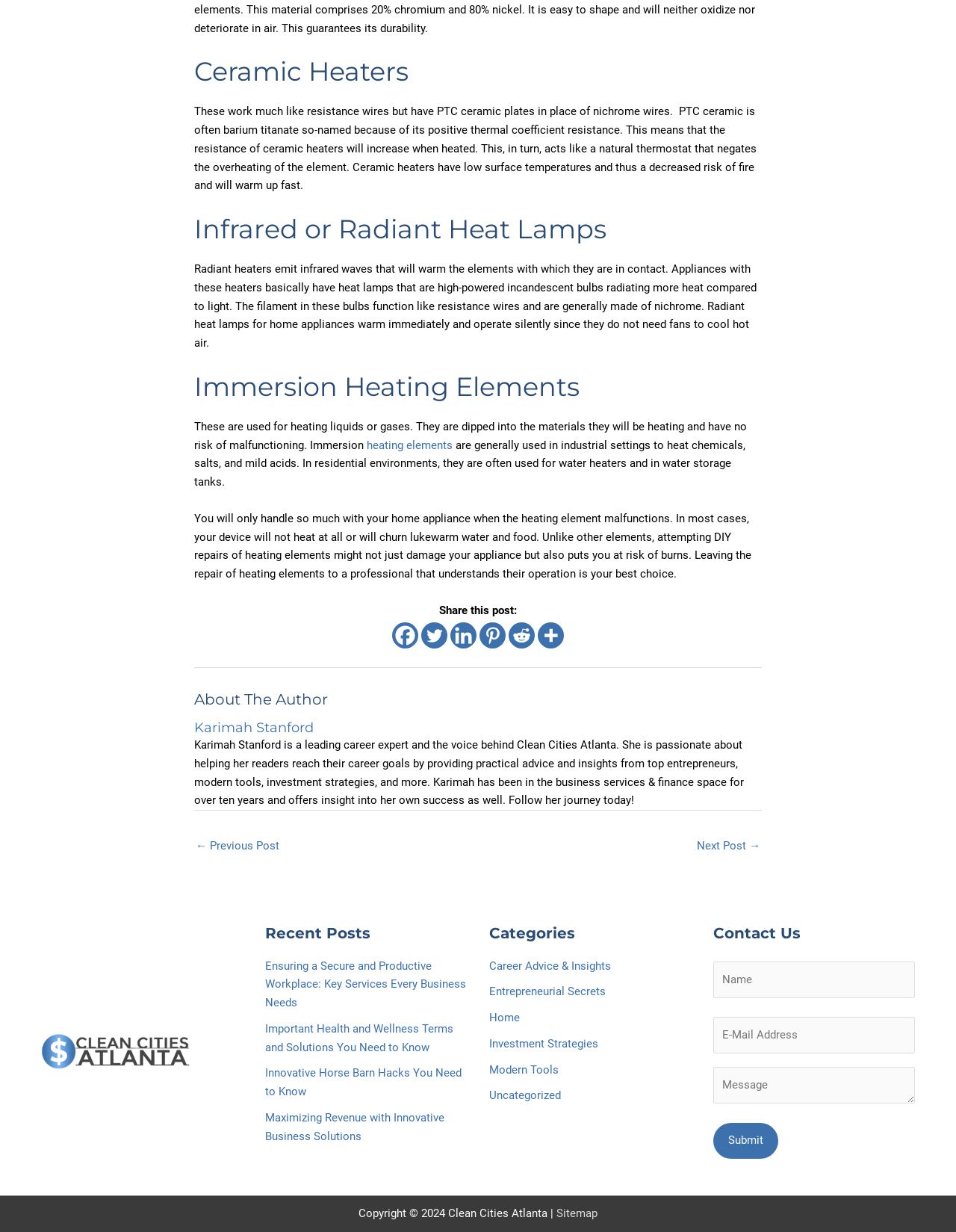Using floating point numbers between 0 and 1, provide the bounding box coordinates in the format (top-left x, top-left y, bottom-right x, bottom-right y). Locate the UI element described here: heating elements

[0.384, 0.356, 0.473, 0.367]